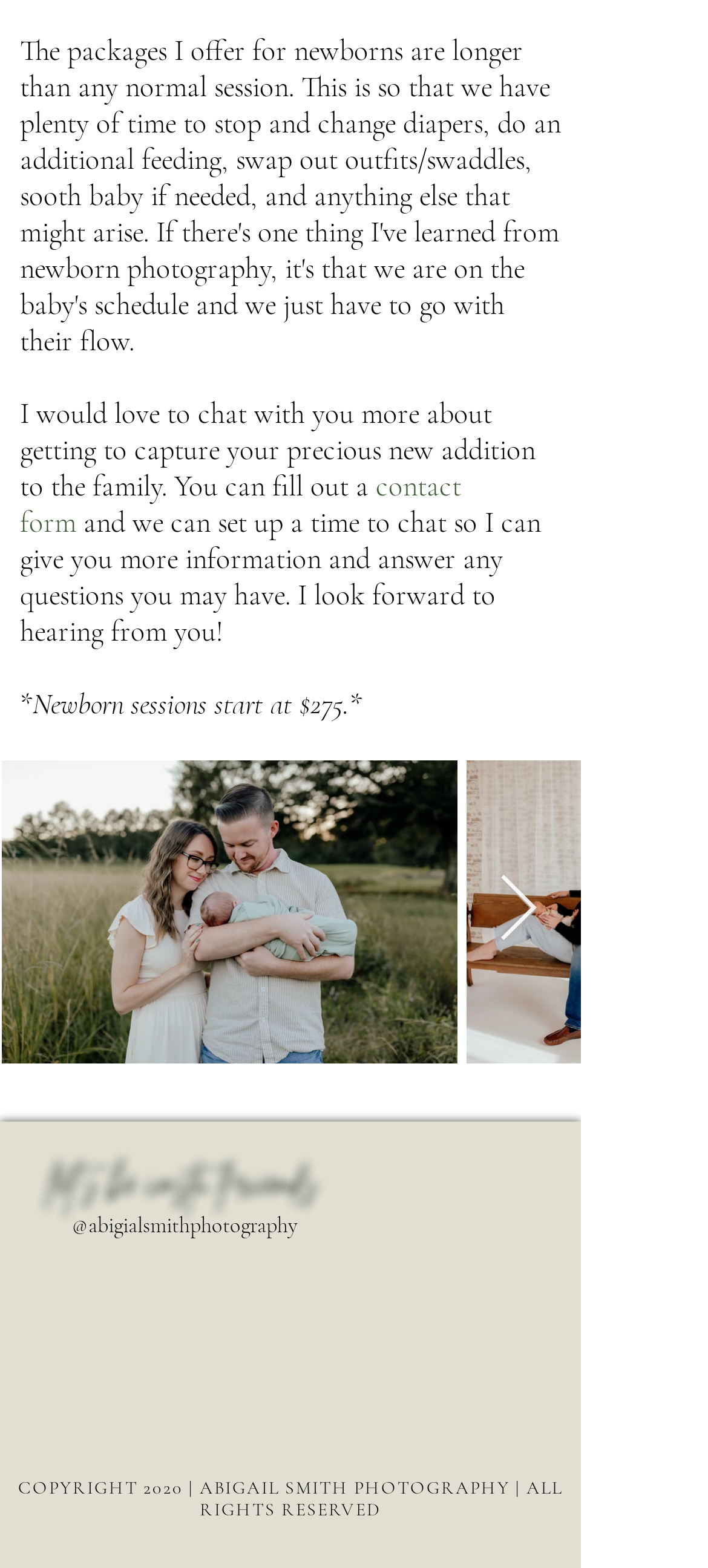What is the photographer's name?
Use the information from the screenshot to give a comprehensive response to the question.

The photographer's name is mentioned in the copyright section at the bottom of the webpage, which states 'COPYRIGHT 2020 | ABIGAIL SMITH PHOTOGRAPHY | ALL RIGHTS RESERVED'.